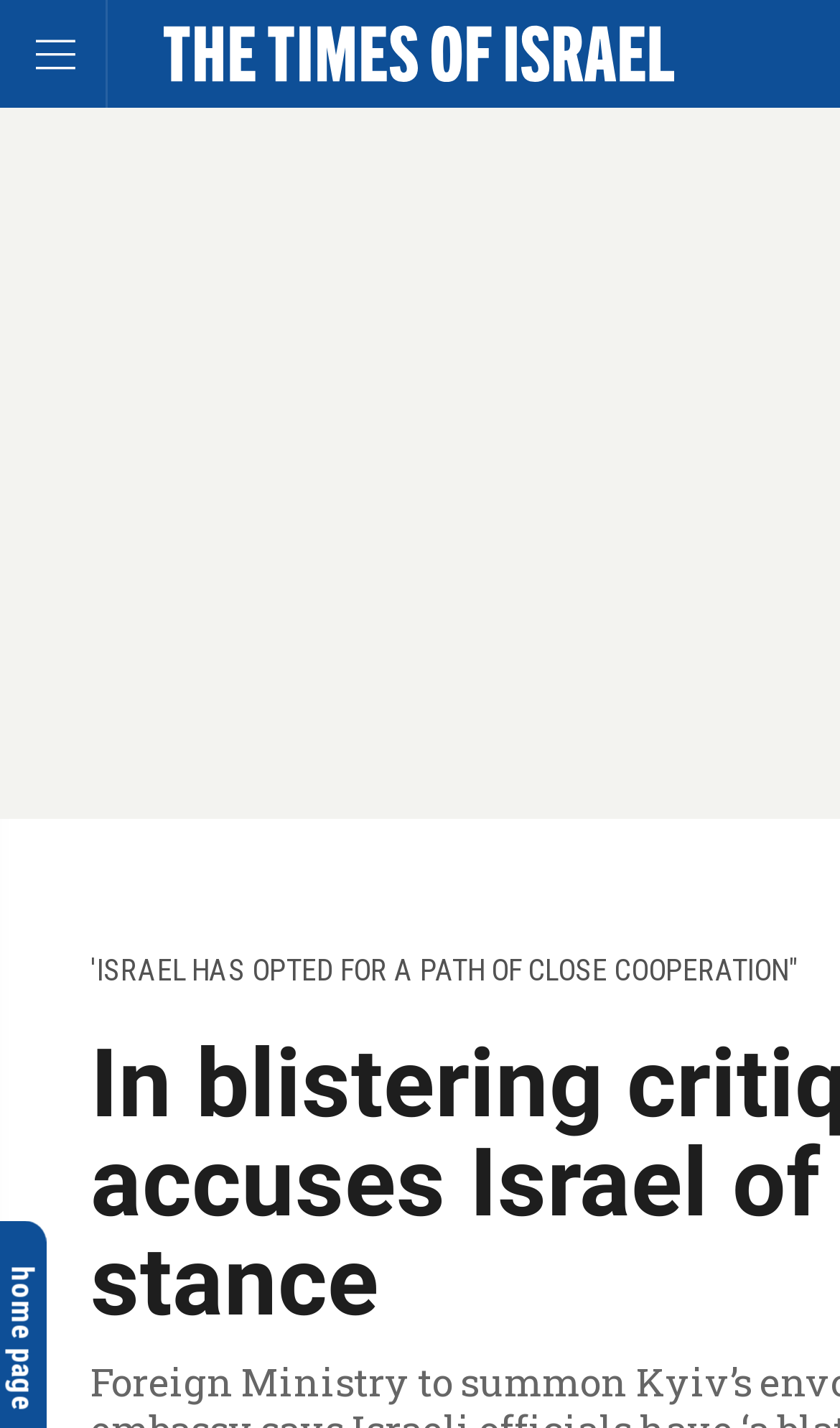Explain the webpage's layout and main content in detail.

The webpage appears to be a news article from The Times of Israel, with a focus on a critical statement made by Ukraine's embassy towards Israel. At the top left corner, there is a button with an icon. Next to it, on the top center, is a link to The Times of Israel, accompanied by an image with the same name. 

Below the top section, there is a static text "home page" at the bottom left corner. The main content of the article starts with a quote in a larger font, "'ISRAEL HAS OPTED FOR A PATH OF CLOSE COOPERATION'", which takes up most of the width of the page. 

Underneath the quote, there is a date "JUNE 26, 2023" and a header "CURRENT TOP STORIES". The article then presents several news stories, including one about a book author, Paul Morgan-Bentley, with an accompanying image. The story is titled "These Jewish gay dads show how parenting benefits from a shifting division of labor" and has a byline "By ROBERT PHILPOT". 

There is also a section labeled "PRIDE MONTH" and another news story with a longer title "In ‘The Equal Parent,’ UK author Paul Morgan-Bentley argues that parents are already sharing the load in rearing kids, which is great for families – now society needs to adapt, too".